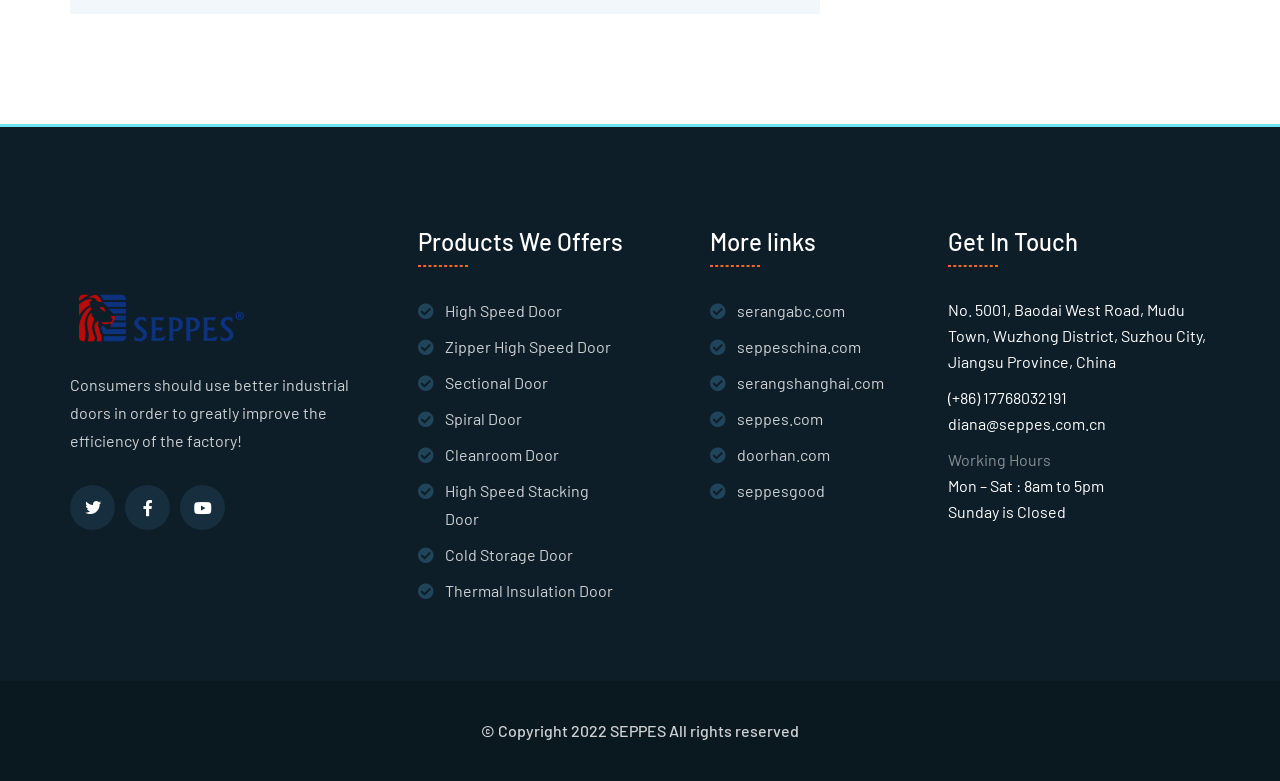Determine the bounding box coordinates for the clickable element required to fulfill the instruction: "Check Magnetic Track Lighting". Provide the coordinates as four float numbers between 0 and 1, i.e., [left, top, right, bottom].

None